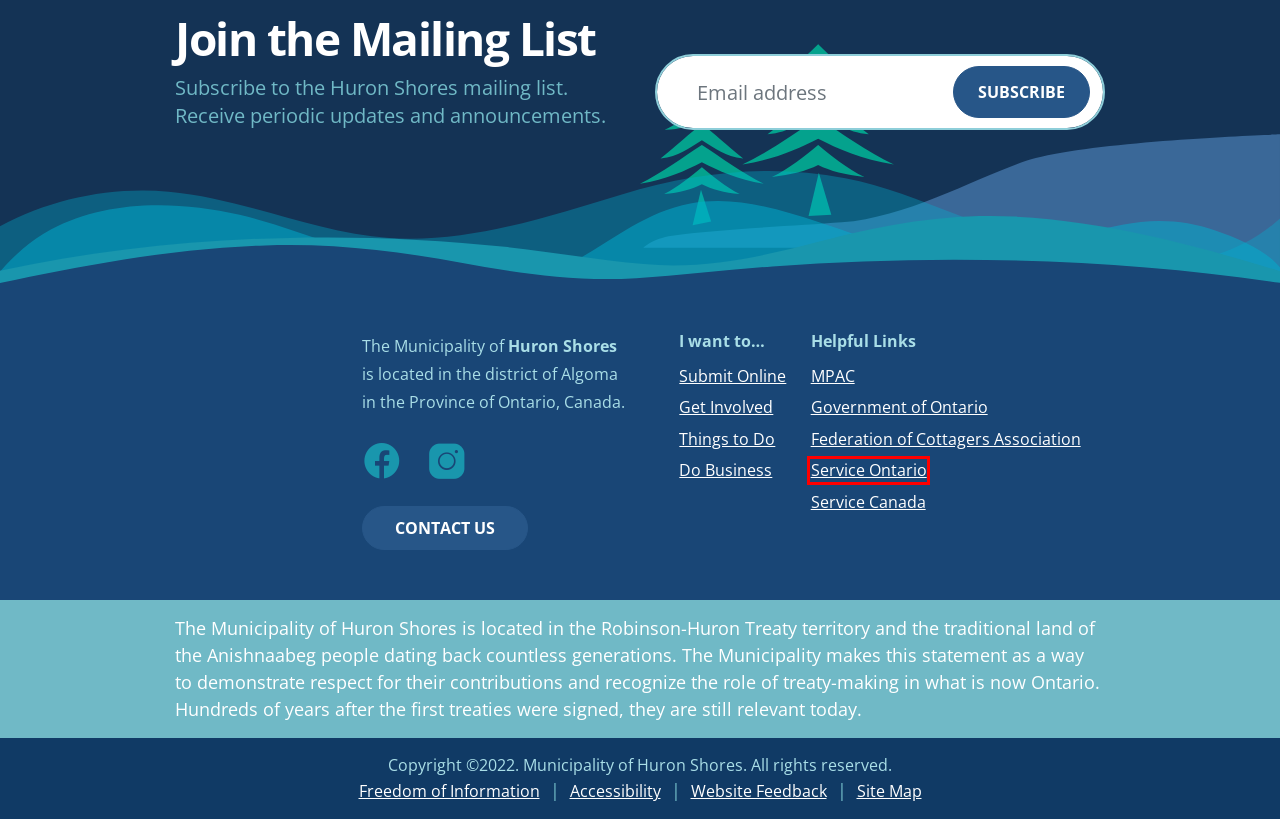Consider the screenshot of a webpage with a red bounding box around an element. Select the webpage description that best corresponds to the new page after clicking the element inside the red bounding box. Here are the candidates:
A. Residents – Huron Shores
B. 4. Municipal government | The Ontario municipal councillor’s guide | ontario.ca
C. Government of Ontario | ontario.ca
D. Welcome to FOCA!
E. Website Feedback – Huron Shores
F. Accessibility – Huron Shores
G. Your Government – Huron Shores
H. Law Document English View | Ontario.ca

C